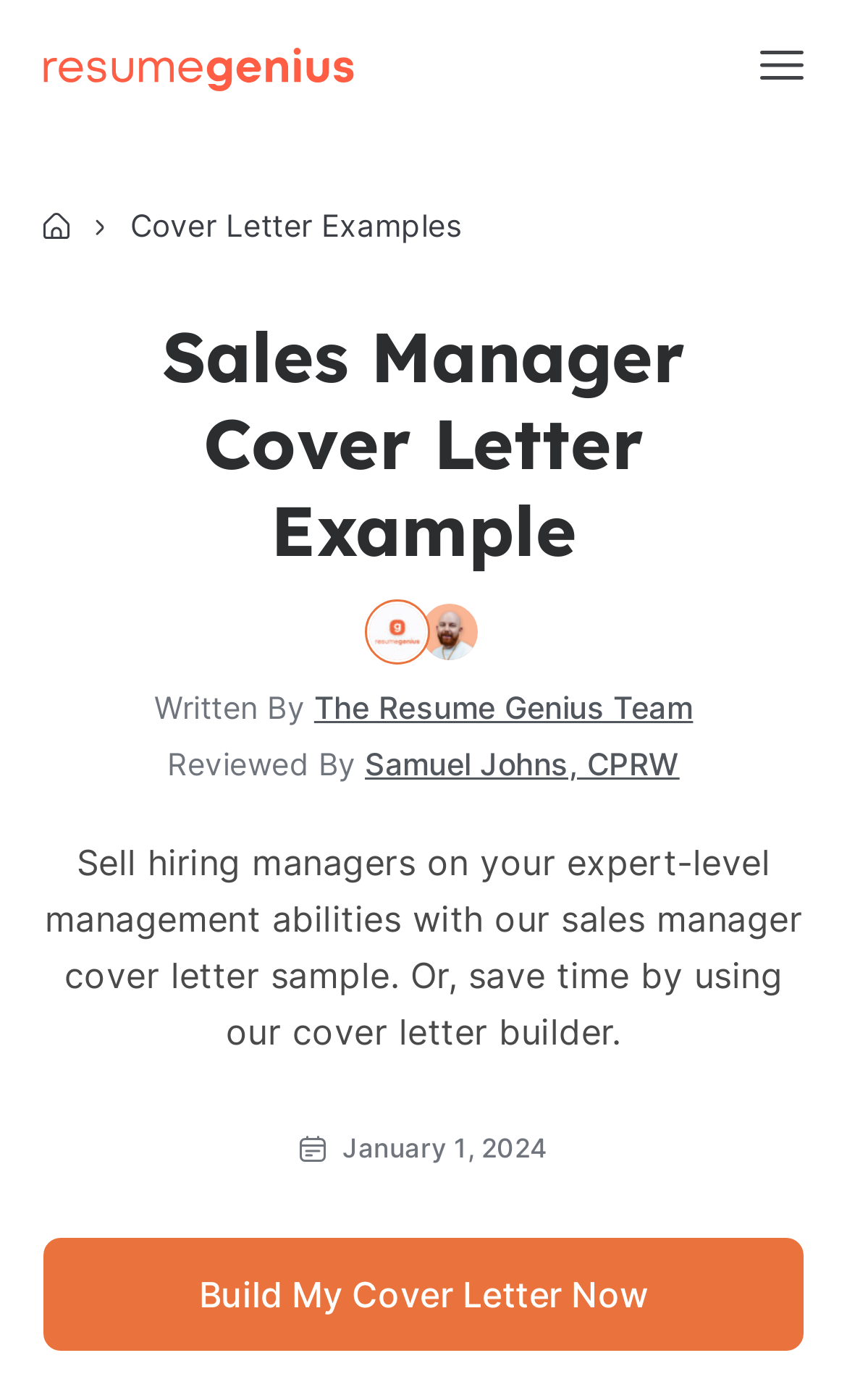Provide a one-word or brief phrase answer to the question:
What is the name of the website?

Resume Genius